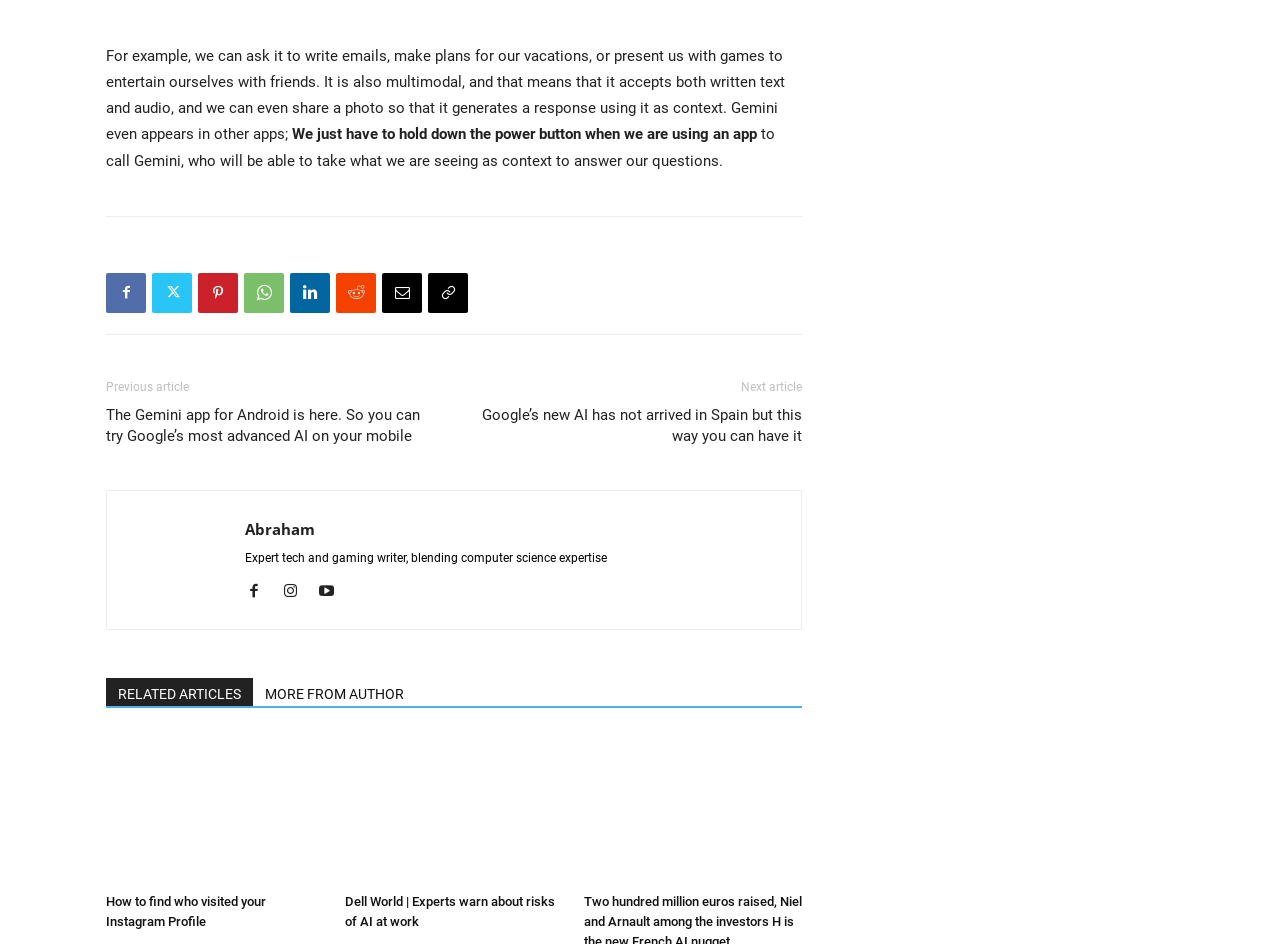Use a single word or phrase to answer the question: How can you call Gemini?

Hold down power button